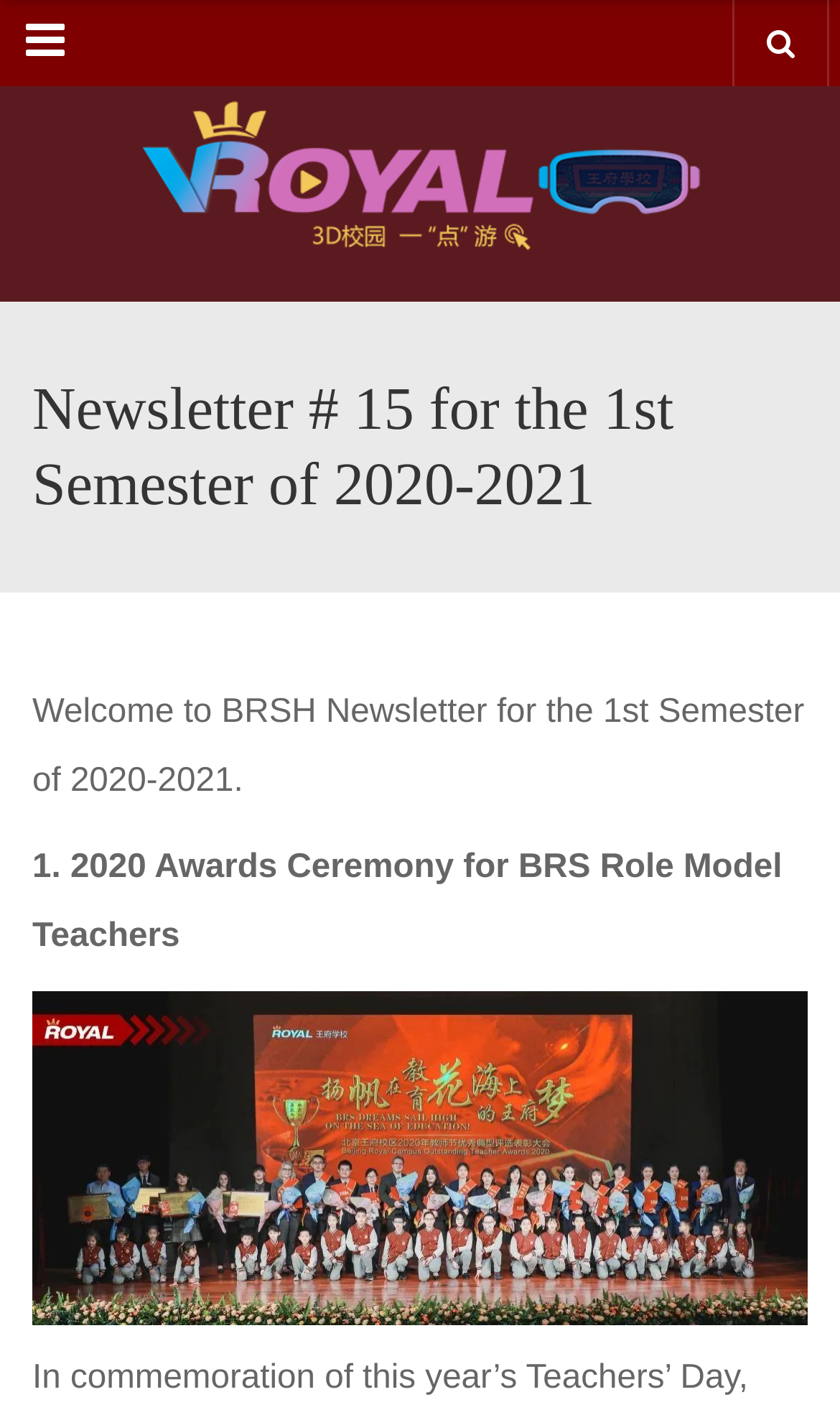Respond to the question with just a single word or phrase: 
What is the first item mentioned in the newsletter?

2020 Awards Ceremony